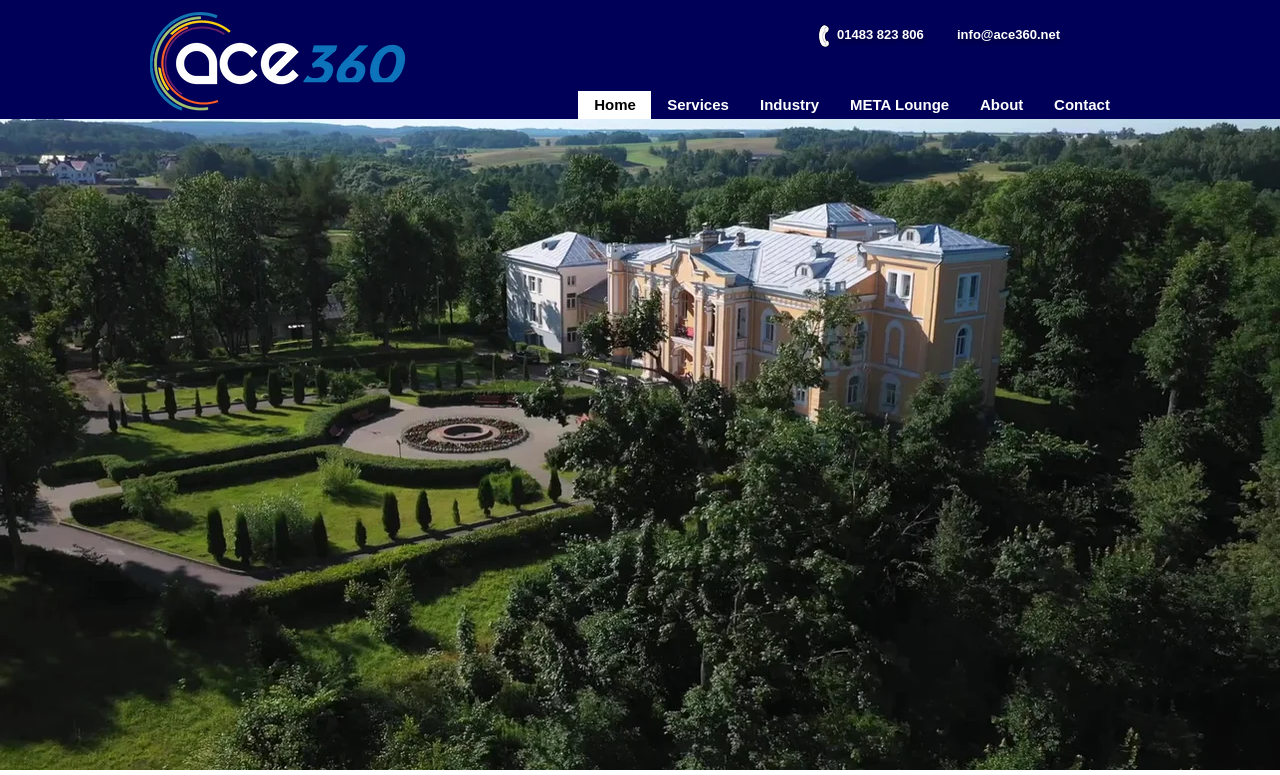What is the email address on the top right?
Use the image to answer the question with a single word or phrase.

info@ace360.net